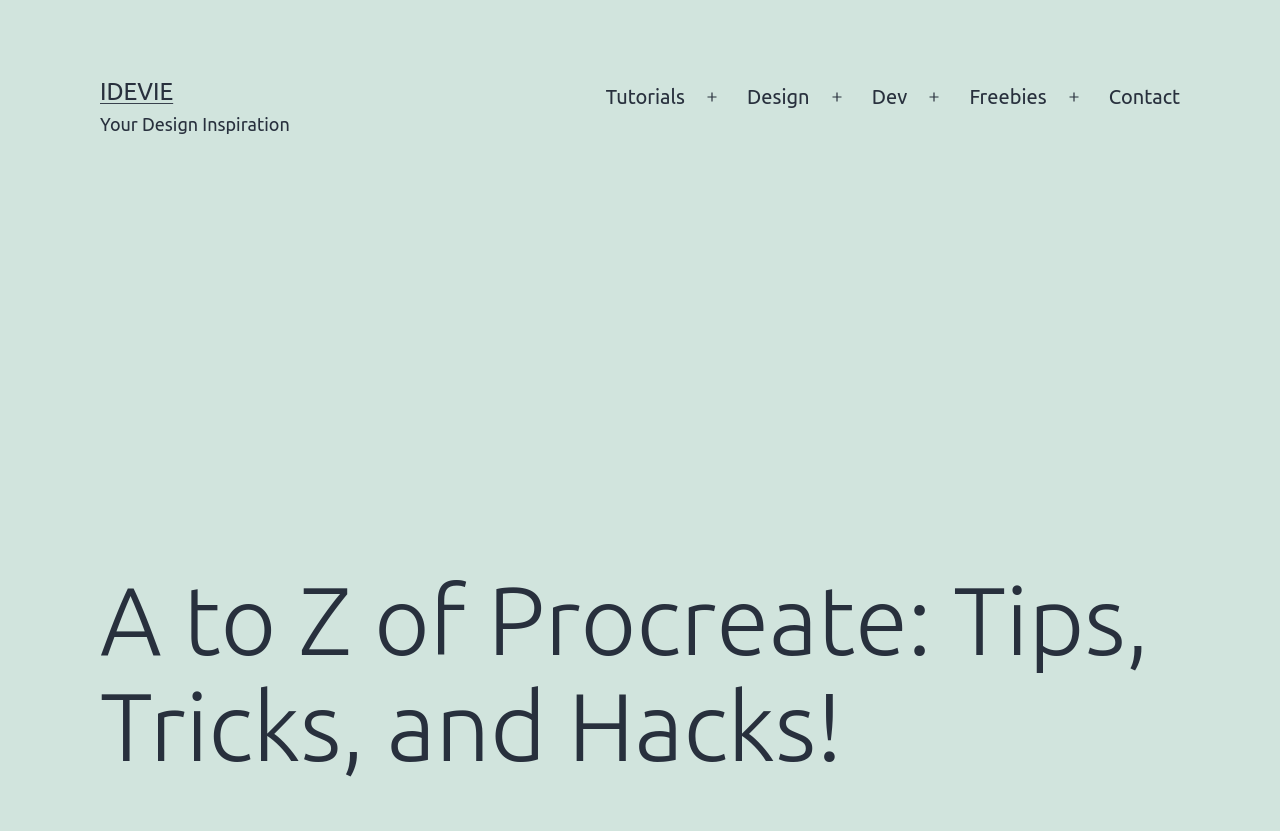Provide the text content of the webpage's main heading.

A to Z of Procreate: Tips, Tricks, and Hacks!